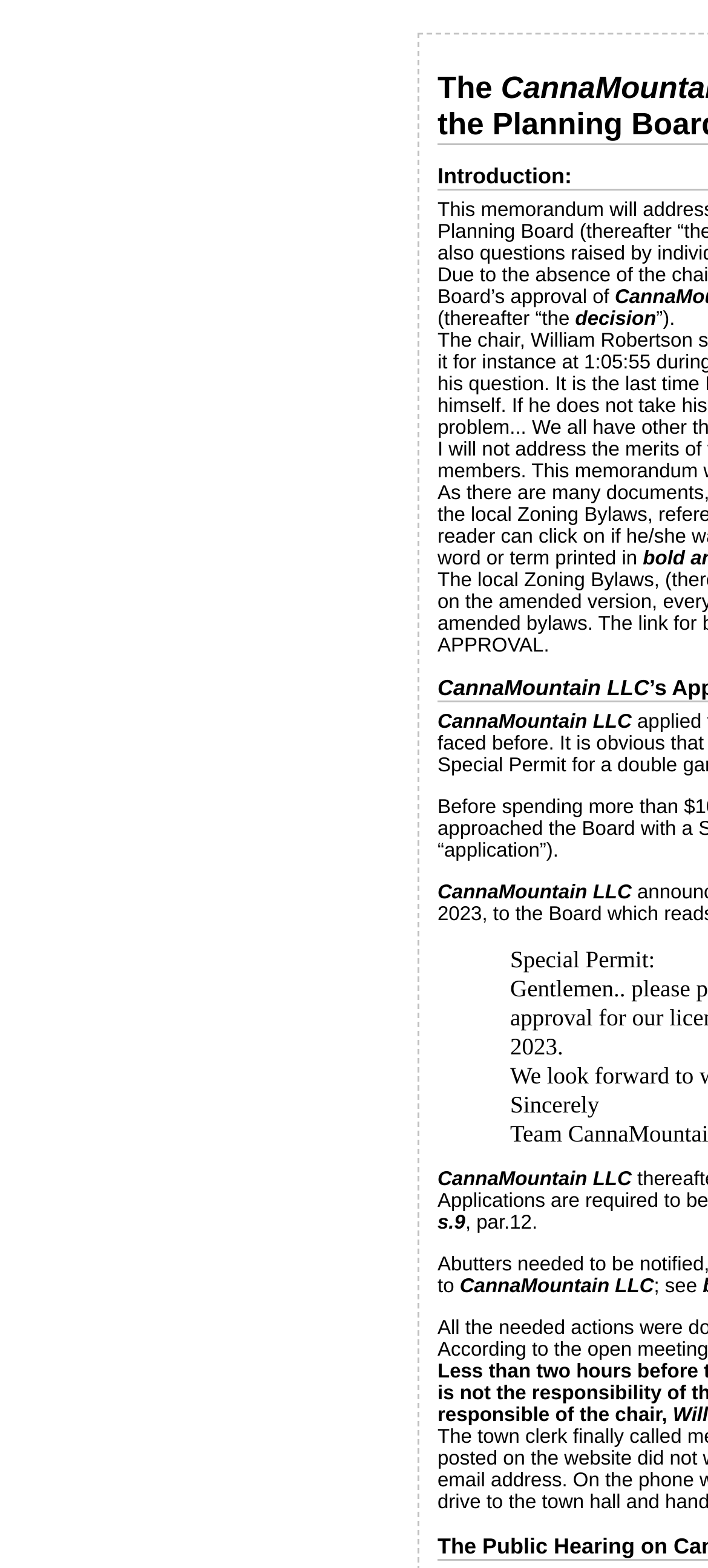Identify the bounding box of the UI element that matches this description: "decision".

[0.812, 0.197, 0.927, 0.211]